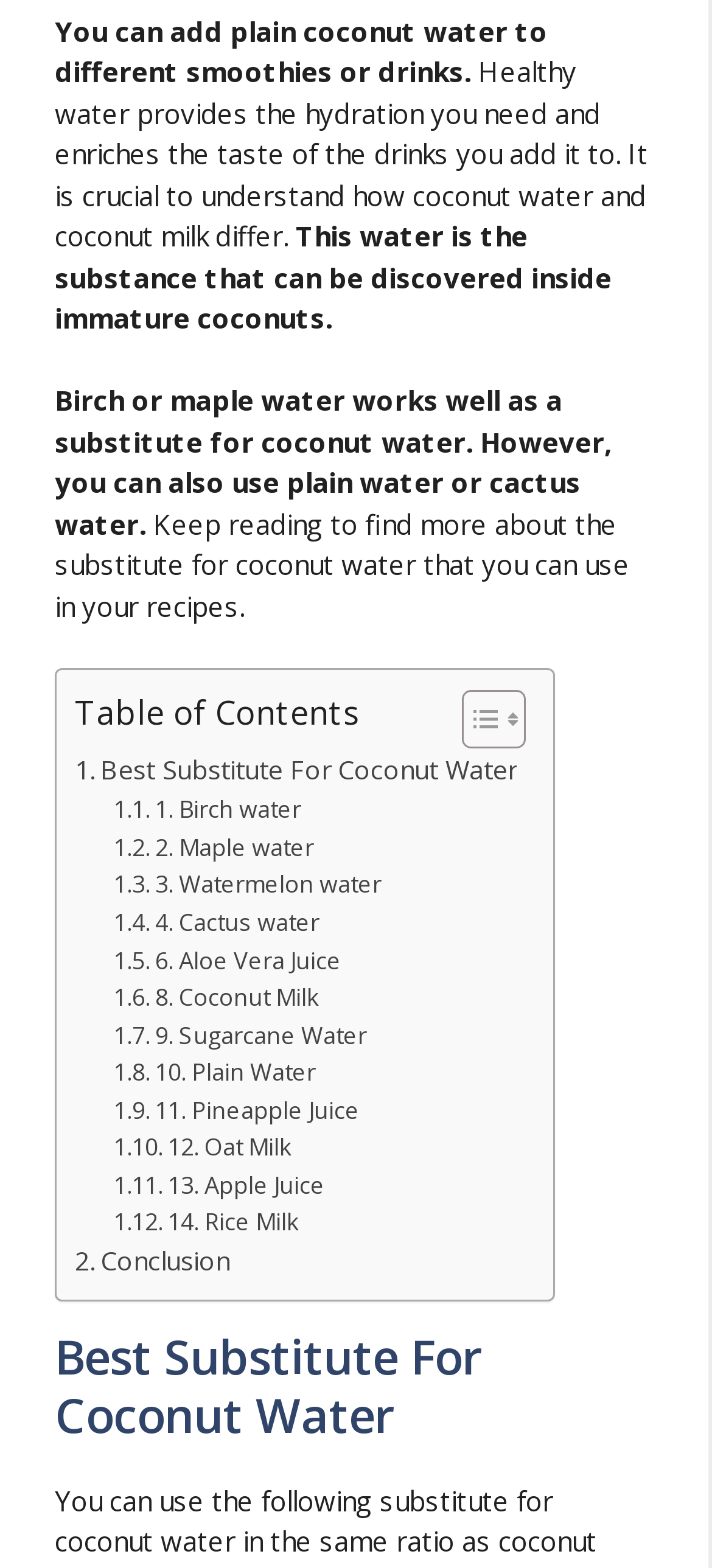Find the bounding box coordinates for the area you need to click to carry out the instruction: "Read about Birch water". The coordinates should be four float numbers between 0 and 1, indicated as [left, top, right, bottom].

[0.16, 0.505, 0.423, 0.528]